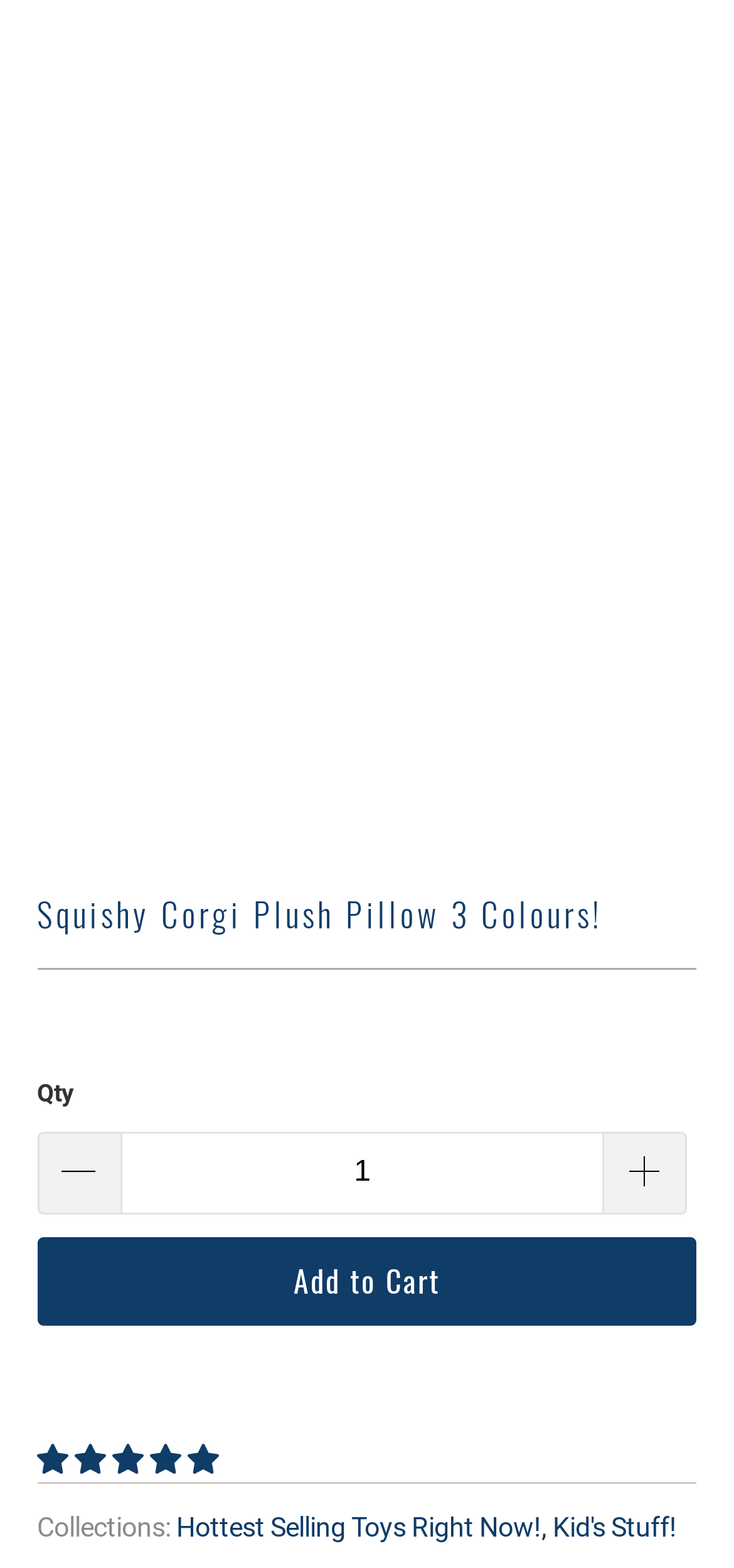What is the name of the collection that the product belongs to?
Please answer the question with a single word or phrase, referencing the image.

Hottest Selling Toys Right Now!